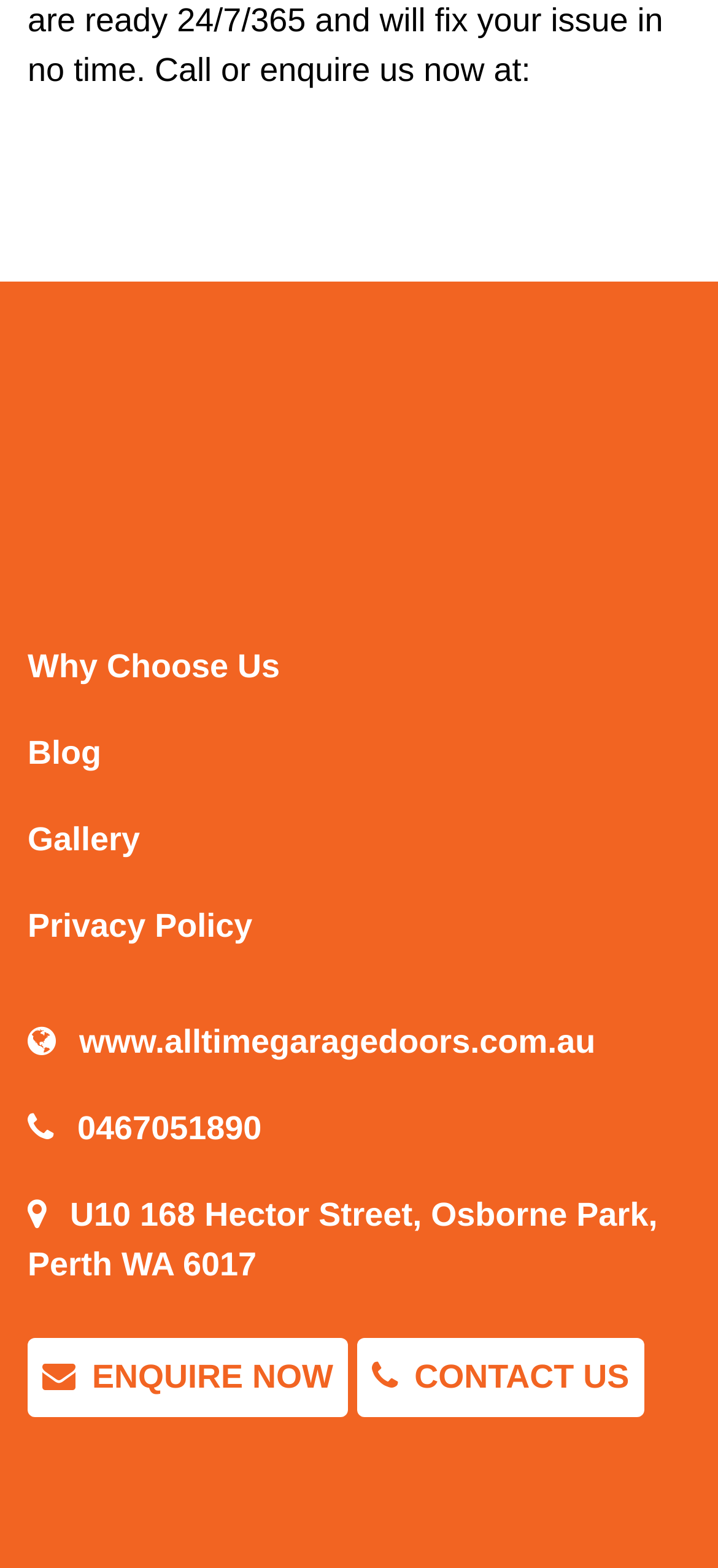Kindly determine the bounding box coordinates for the area that needs to be clicked to execute this instruction: "View the gallery".

[0.038, 0.524, 0.195, 0.547]